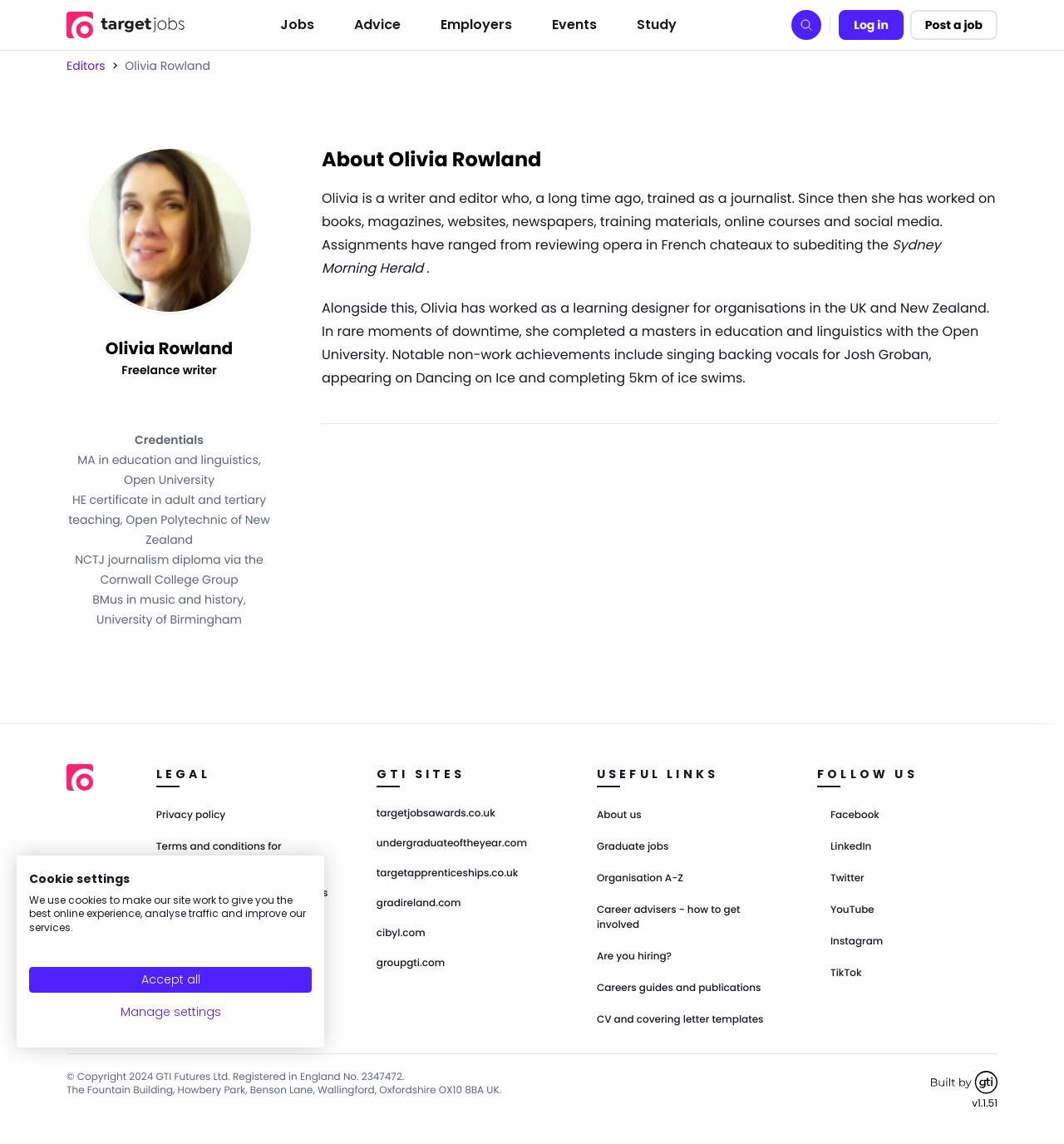Locate the bounding box coordinates of the clickable area to execute the instruction: "Click the 'Post a job' link". Provide the coordinates as four float numbers between 0 and 1, represented as [left, top, right, bottom].

[0.855, 0.009, 0.938, 0.035]